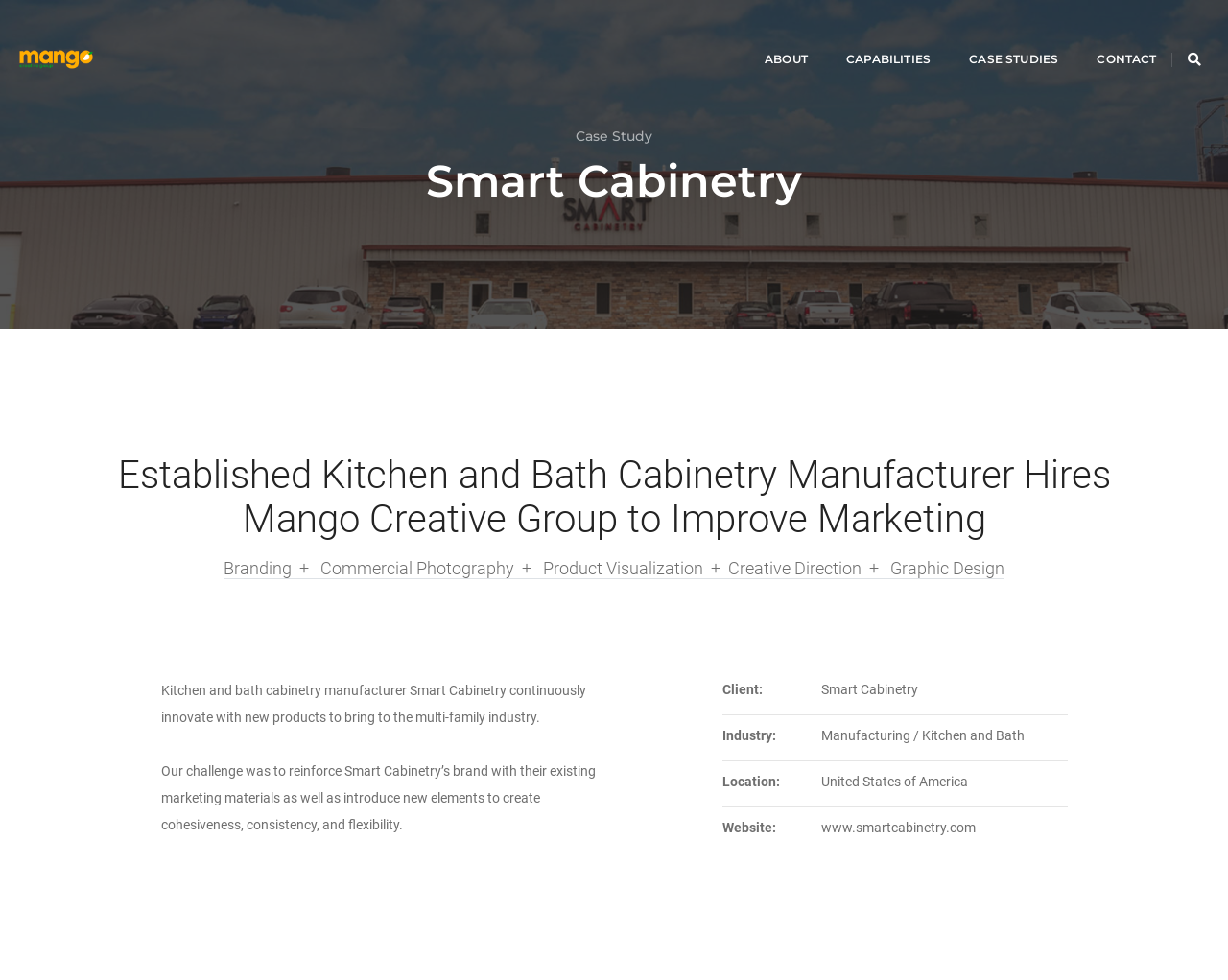What is the challenge that Mango Creative Group faced with Smart Cabinetry?
Analyze the image and deliver a detailed answer to the question.

I found the answer by looking at the text below the heading 'Established Kitchen and Bath Cabinetry Manufacturer Hires Mango Creative Group to Improve Marketing'. The text describes the challenge faced by Mango Creative Group, which is to 'reinforce Smart Cabinetry’s brand with their existing marketing materials as well as introduce new elements to create cohesiveness, consistency, and flexibility'.